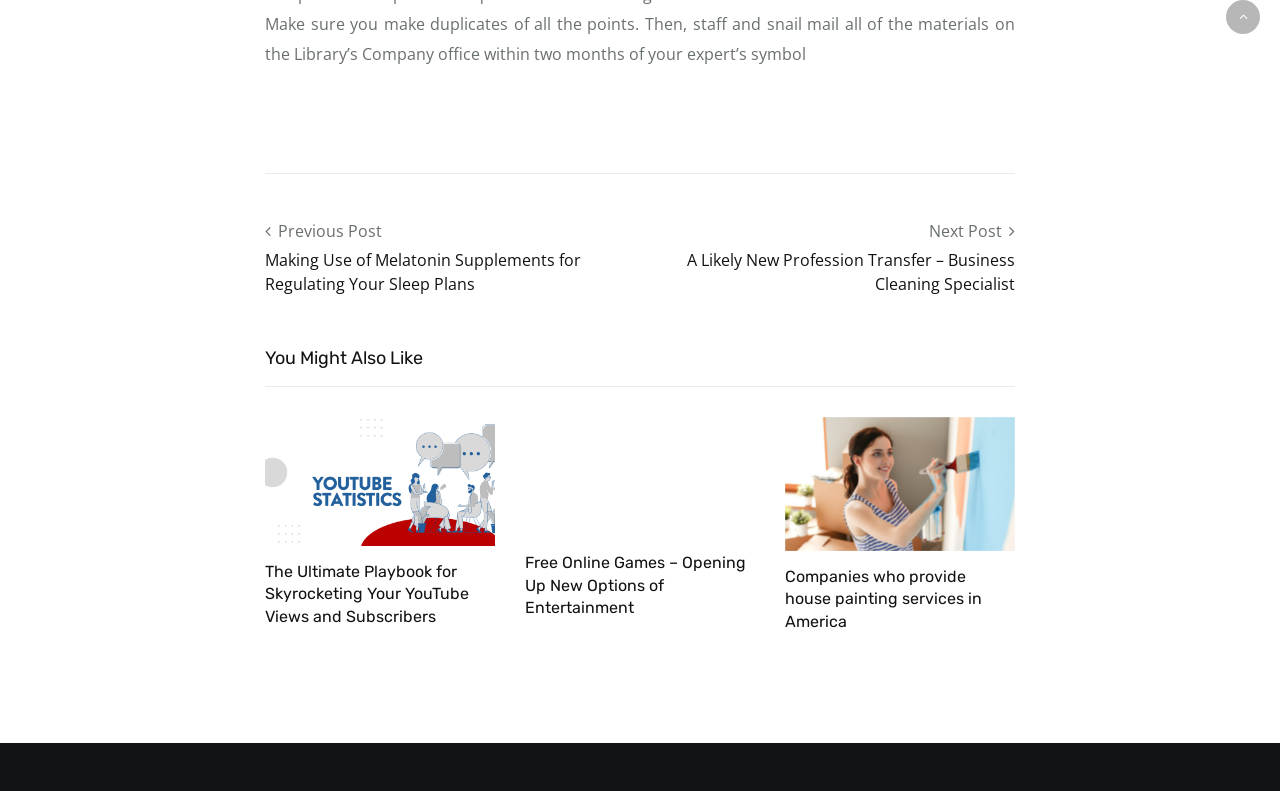Give a one-word or short phrase answer to this question: 
How many images are there in the 'You Might Also Like' section?

2